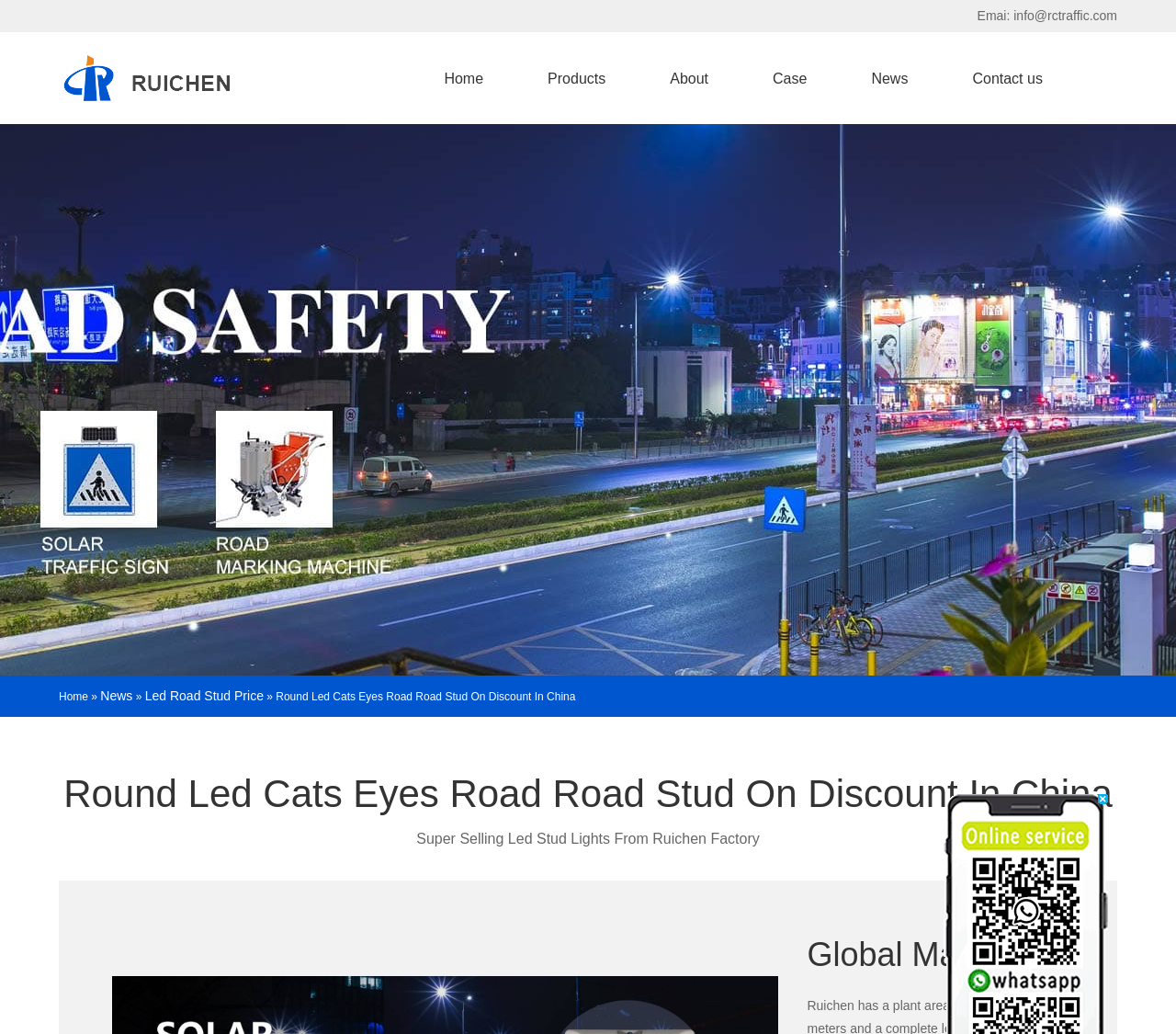Determine the bounding box coordinates of the region to click in order to accomplish the following instruction: "View led road stud prices". Provide the coordinates as four float numbers between 0 and 1, specifically [left, top, right, bottom].

[0.123, 0.666, 0.224, 0.68]